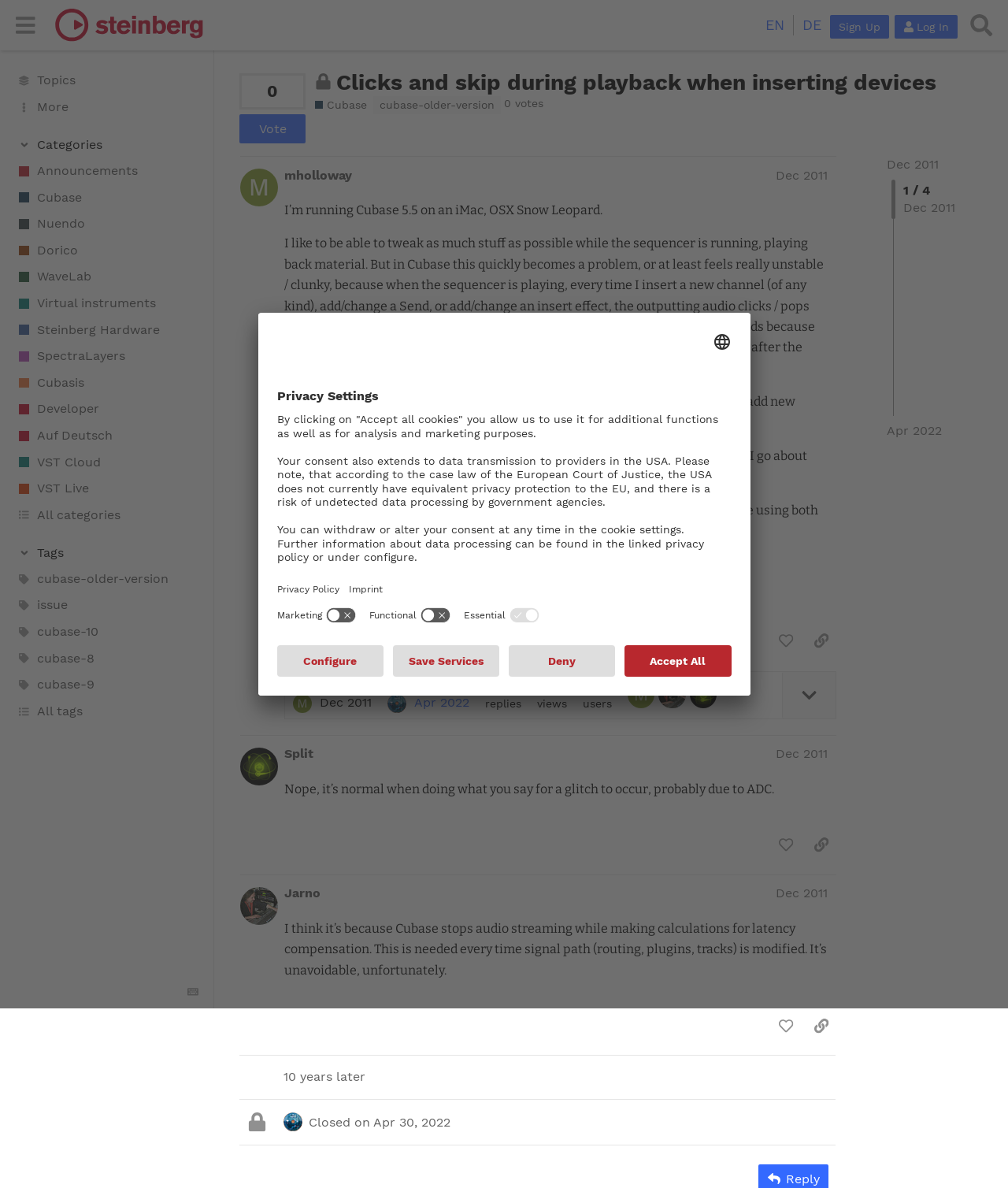Locate the bounding box coordinates of the area that needs to be clicked to fulfill the following instruction: "Click the 'Vote' button". The coordinates should be in the format of four float numbers between 0 and 1, namely [left, top, right, bottom].

[0.238, 0.096, 0.303, 0.121]